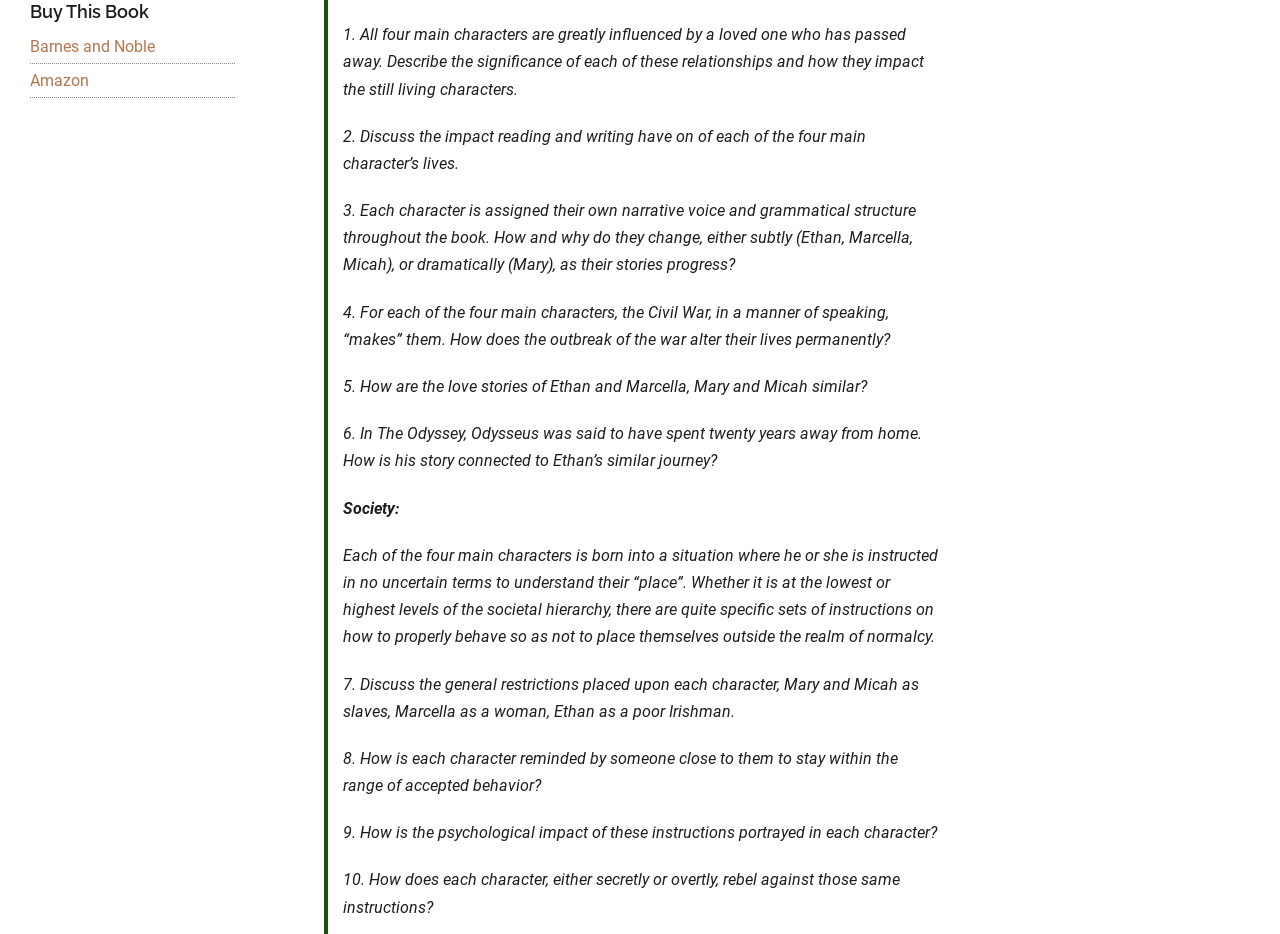Predict the bounding box coordinates of the UI element that matches this description: "Barnes and Noble". The coordinates should be in the format [left, top, right, bottom] with each value between 0 and 1.

[0.023, 0.039, 0.121, 0.059]